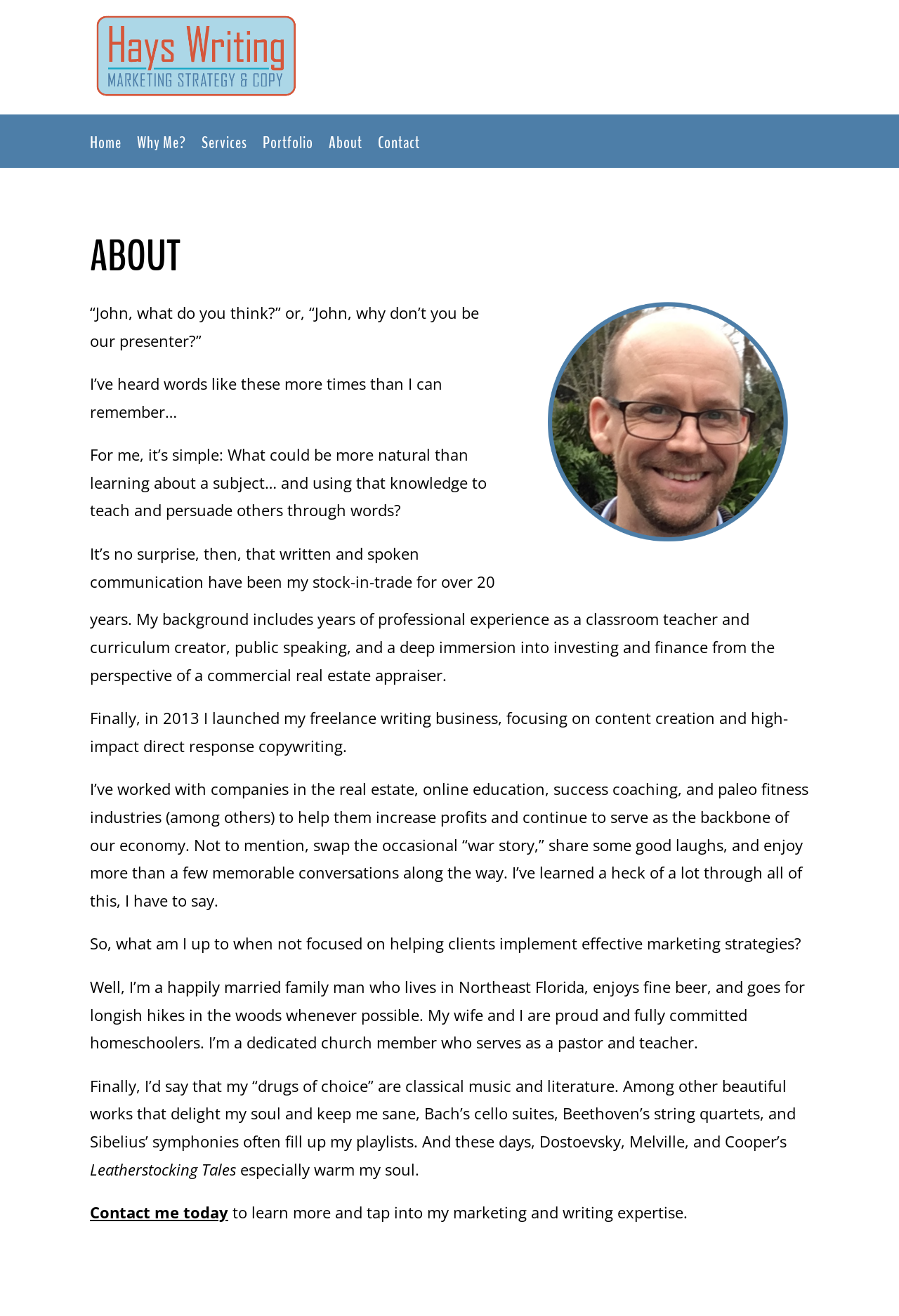Locate the bounding box of the UI element with the following description: "Home".

[0.1, 0.104, 0.135, 0.127]